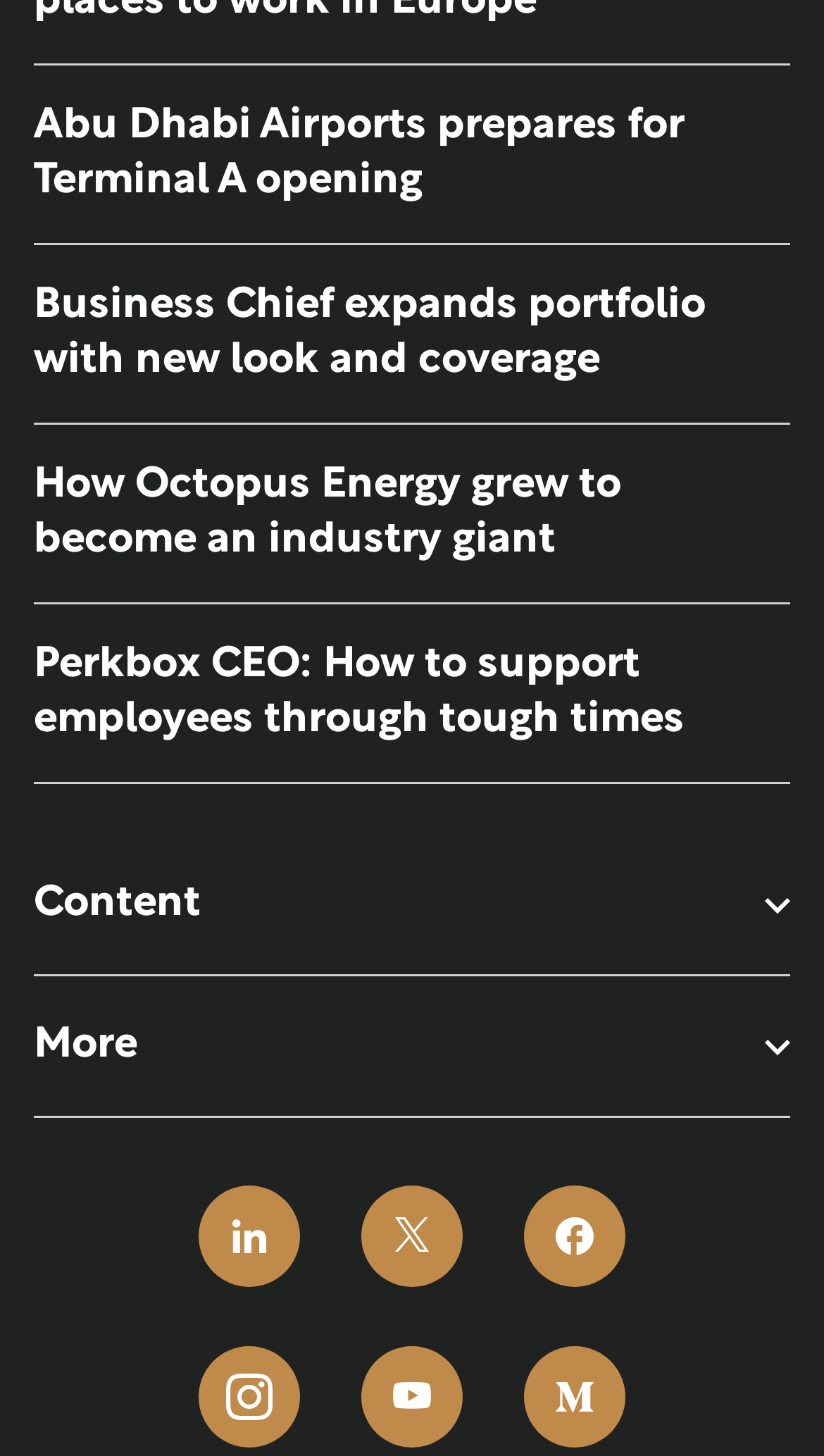Please identify the bounding box coordinates of the clickable area that will allow you to execute the instruction: "Click on the 'LinkedIn' link".

[0.24, 0.814, 0.363, 0.883]